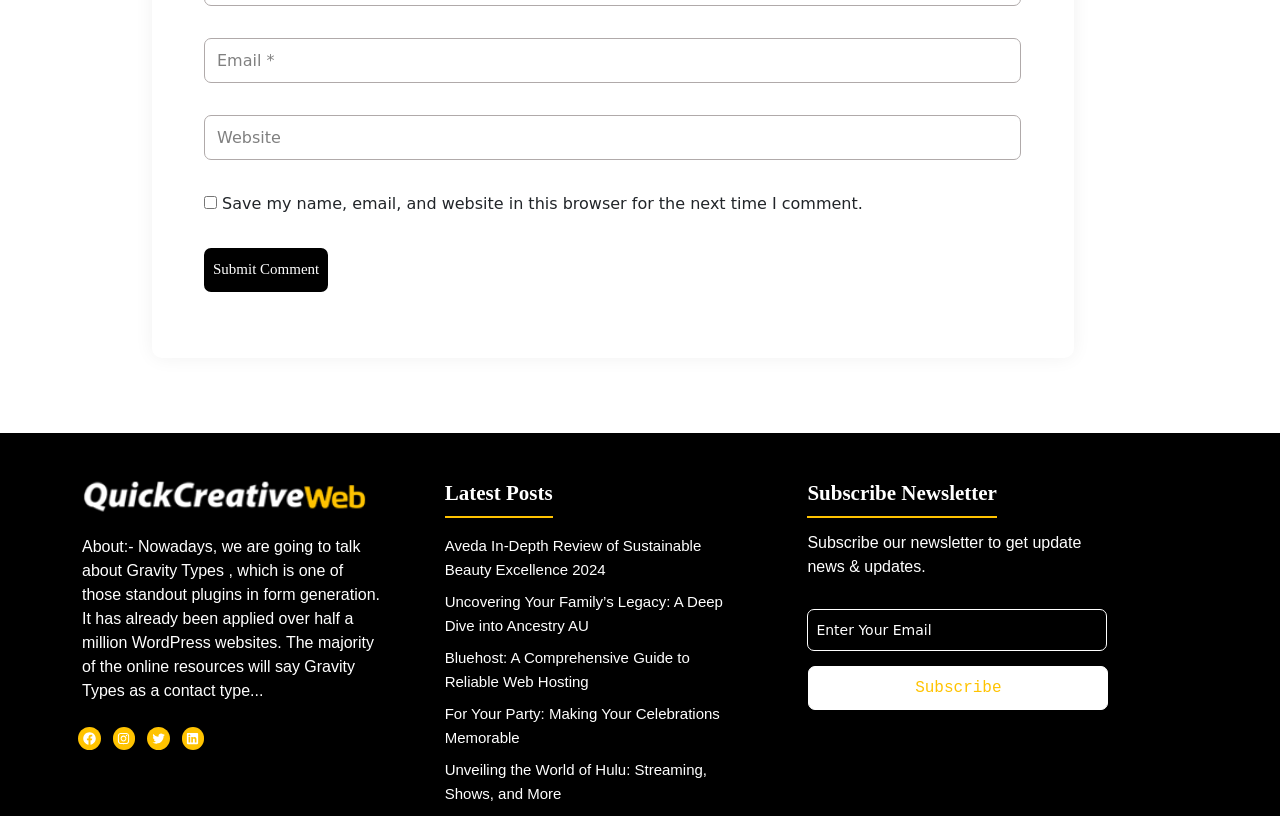Pinpoint the bounding box coordinates of the area that should be clicked to complete the following instruction: "Visit Facebook page". The coordinates must be given as four float numbers between 0 and 1, i.e., [left, top, right, bottom].

[0.061, 0.891, 0.079, 0.919]